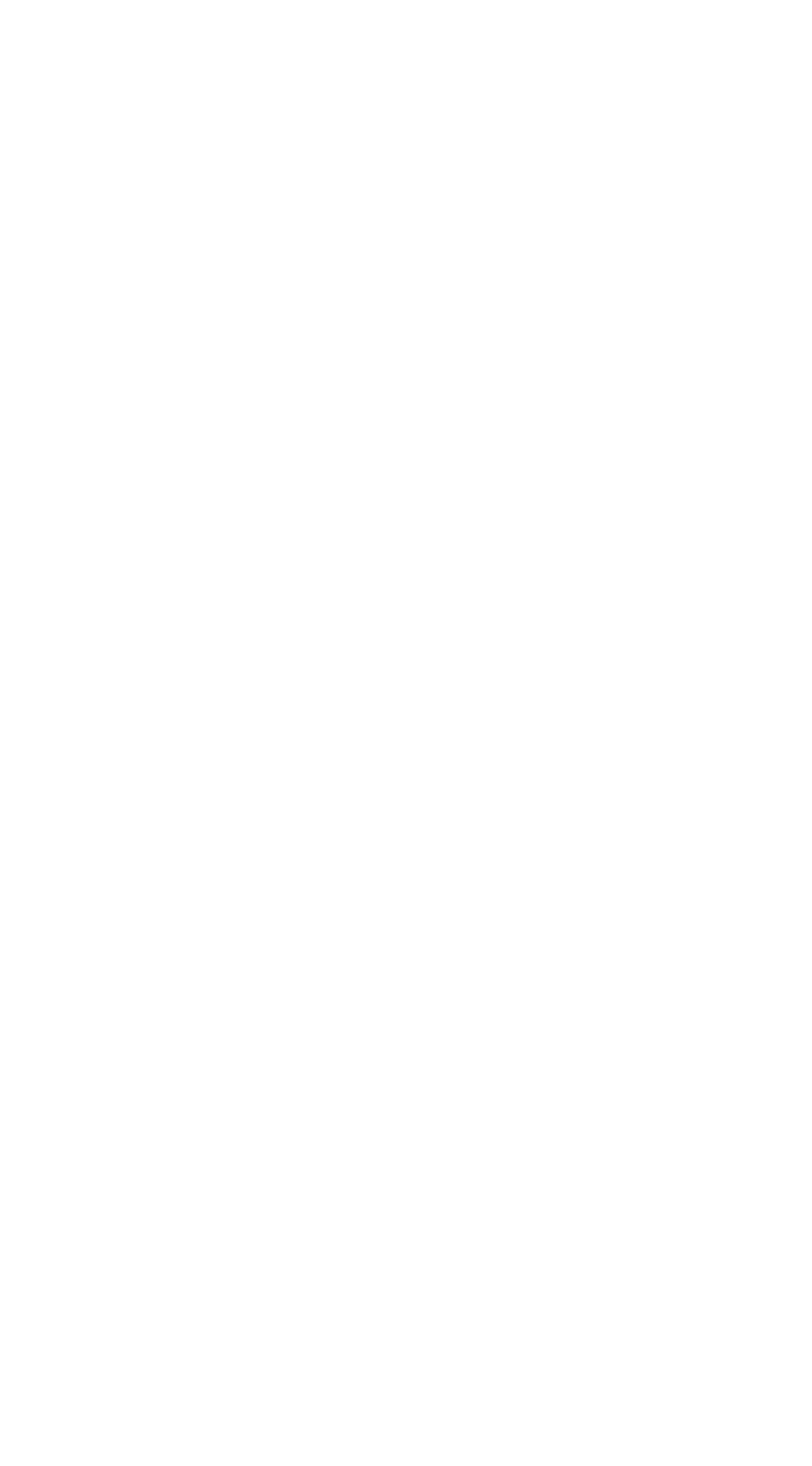Based on the element description 简体中文, identify the bounding box coordinates for the UI element. The coordinates should be in the format (top-left x, top-left y, bottom-right x, bottom-right y) and within the 0 to 1 range.

None